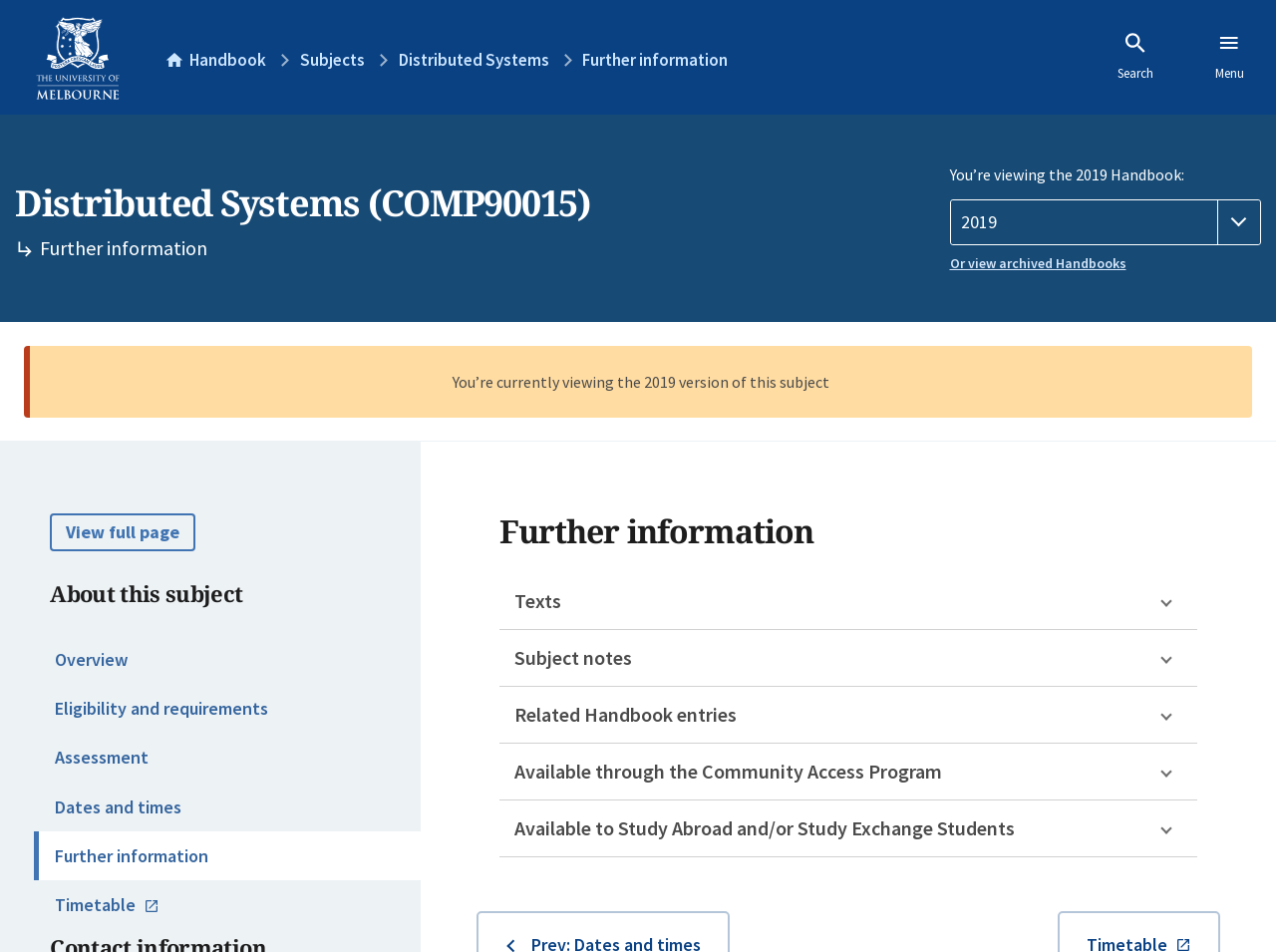Pinpoint the bounding box coordinates for the area that should be clicked to perform the following instruction: "Go to the University of Melbourne homepage".

[0.02, 0.005, 0.102, 0.116]